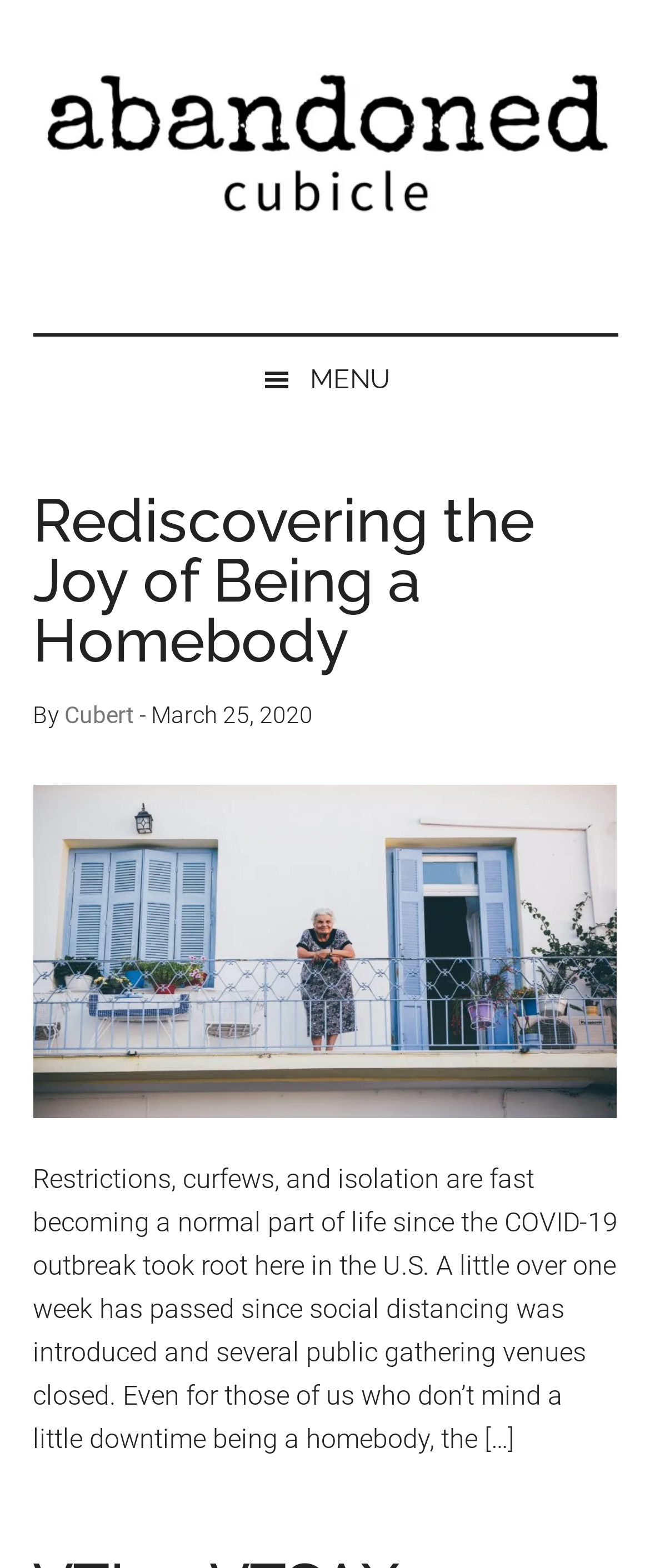Provide a one-word or short-phrase response to the question:
What is the logo of the website?

Abandoned Cubicle logo